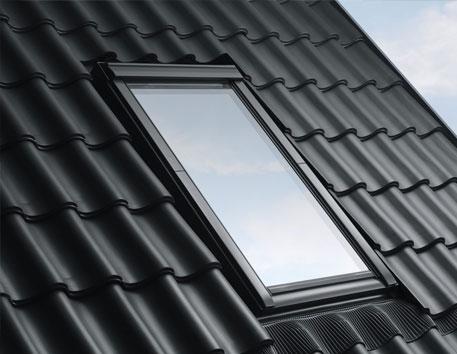Offer an in-depth description of the image shown.

This image showcases a sleek Velux window installed on a black-tiled roof, allowing natural light to flood into the interior space. The window is framed in a modern design, merging seamlessly with the roof’s contours, which enhances both aesthetics and functionality. Velux windows are renowned for improving energy efficiency and ventilation, making them an ideal choice for homeowners looking to create brighter and airier living environments. The picturesque sky visible through the glass further emphasizes the connection between indoor and outdoor spaces, promoting a welcoming atmosphere. This installation exemplifies the high-quality craftsmanship and expertise offered by Beeby Construction Services in Lutterworth and surrounding areas, specializing in Velux window installations.